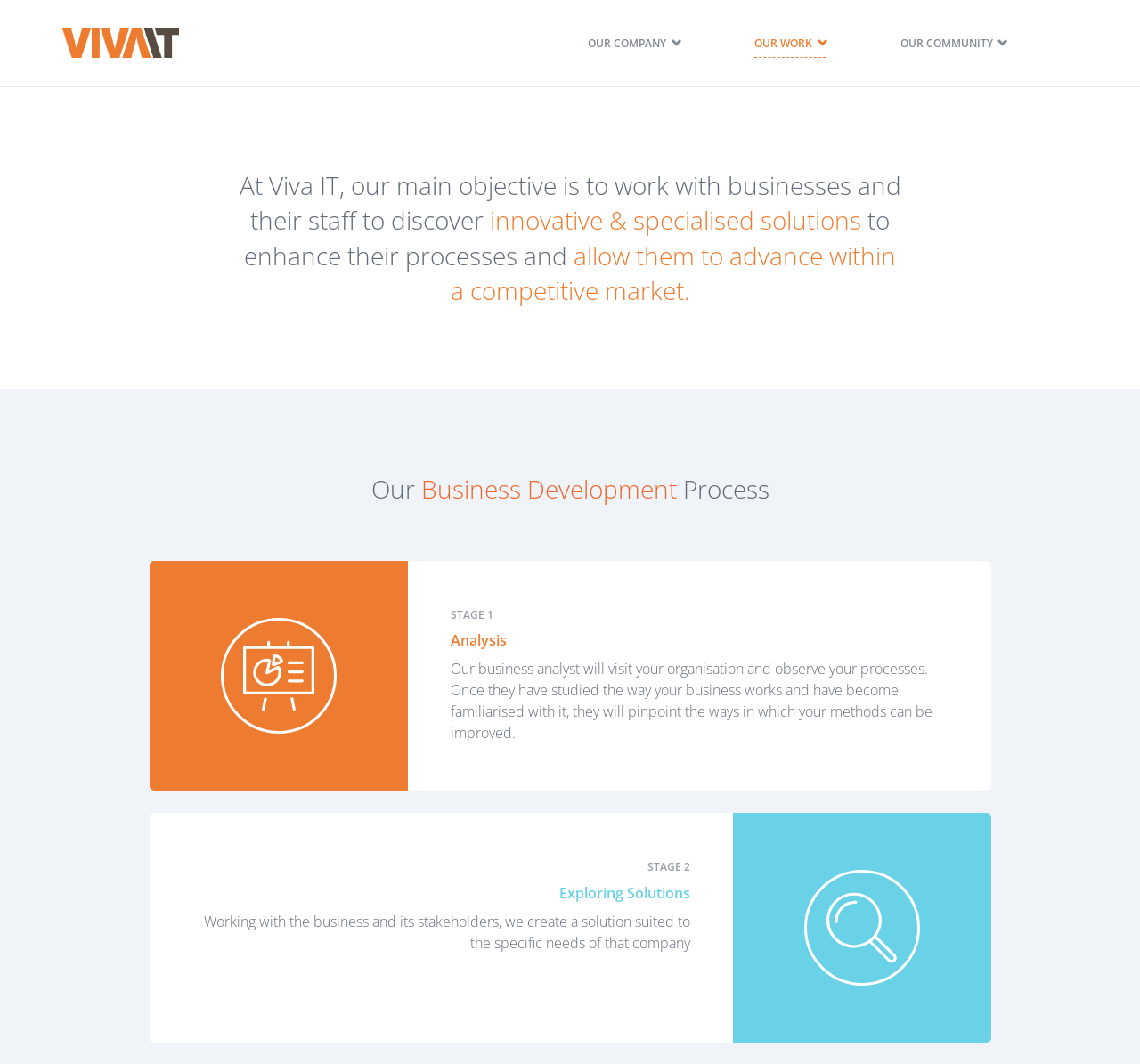What is the main objective of Viva IT?
Please provide a detailed and thorough answer to the question.

According to the webpage, Viva IT's main objective is to work with businesses and their staff to discover innovative and specialized solutions to enhance their processes and allow them to advance within a competitive market.